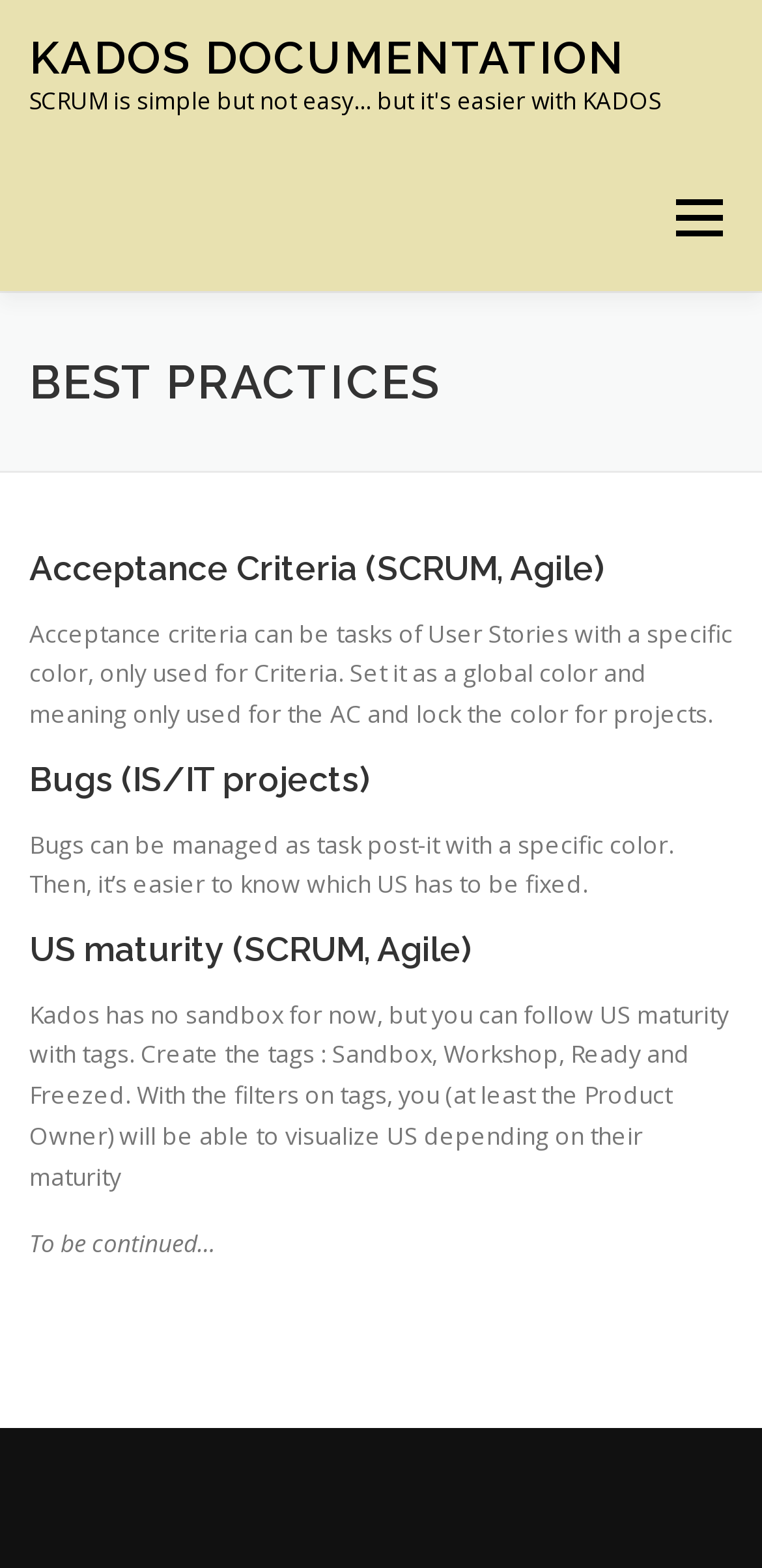Please identify the bounding box coordinates of the element that needs to be clicked to execute the following command: "view BEST PRACTICES". Provide the bounding box using four float numbers between 0 and 1, formatted as [left, top, right, bottom].

[0.038, 0.373, 0.438, 0.466]